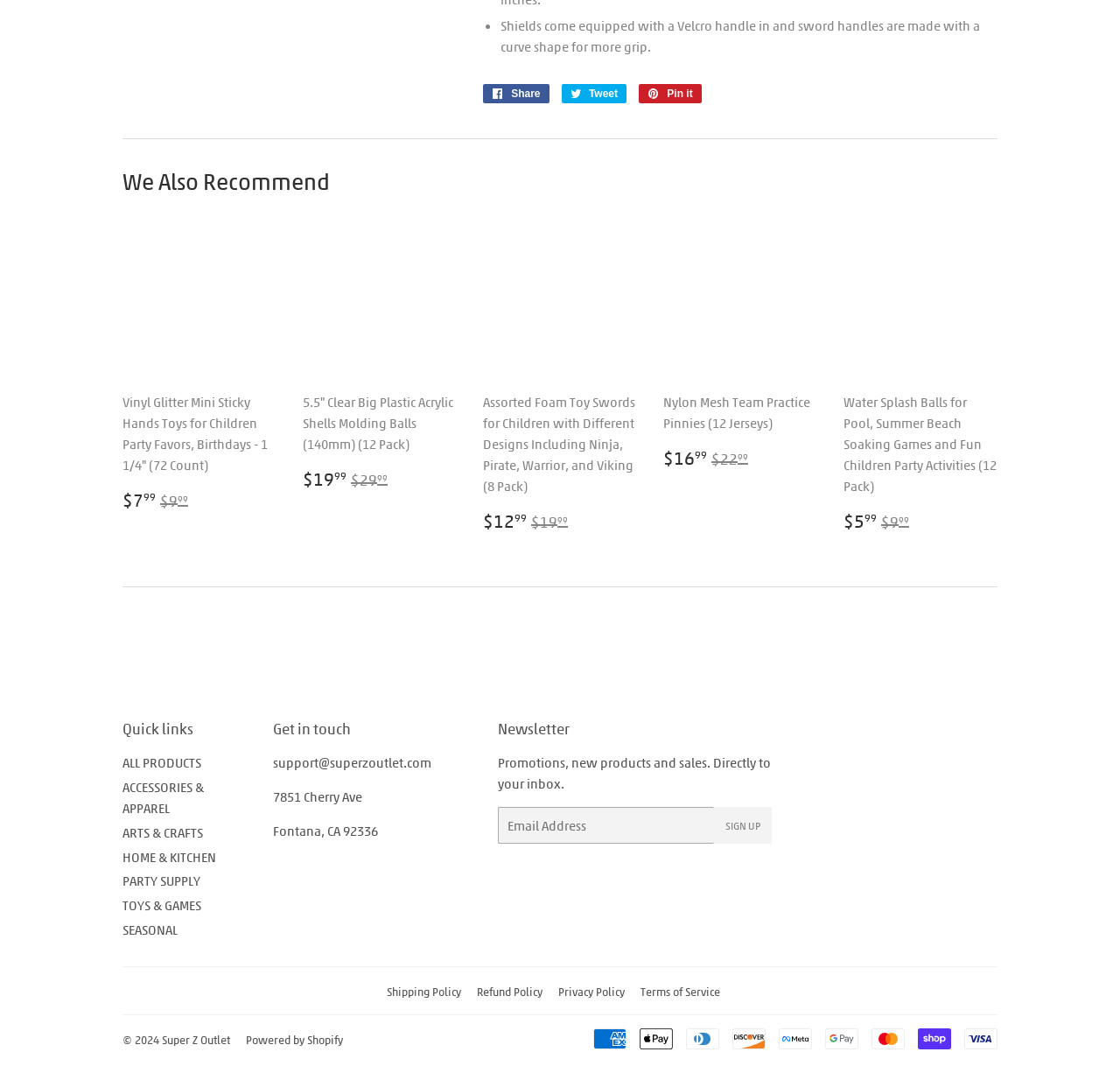Please identify the bounding box coordinates of the element that needs to be clicked to perform the following instruction: "Sign up for the newsletter".

[0.638, 0.757, 0.689, 0.792]